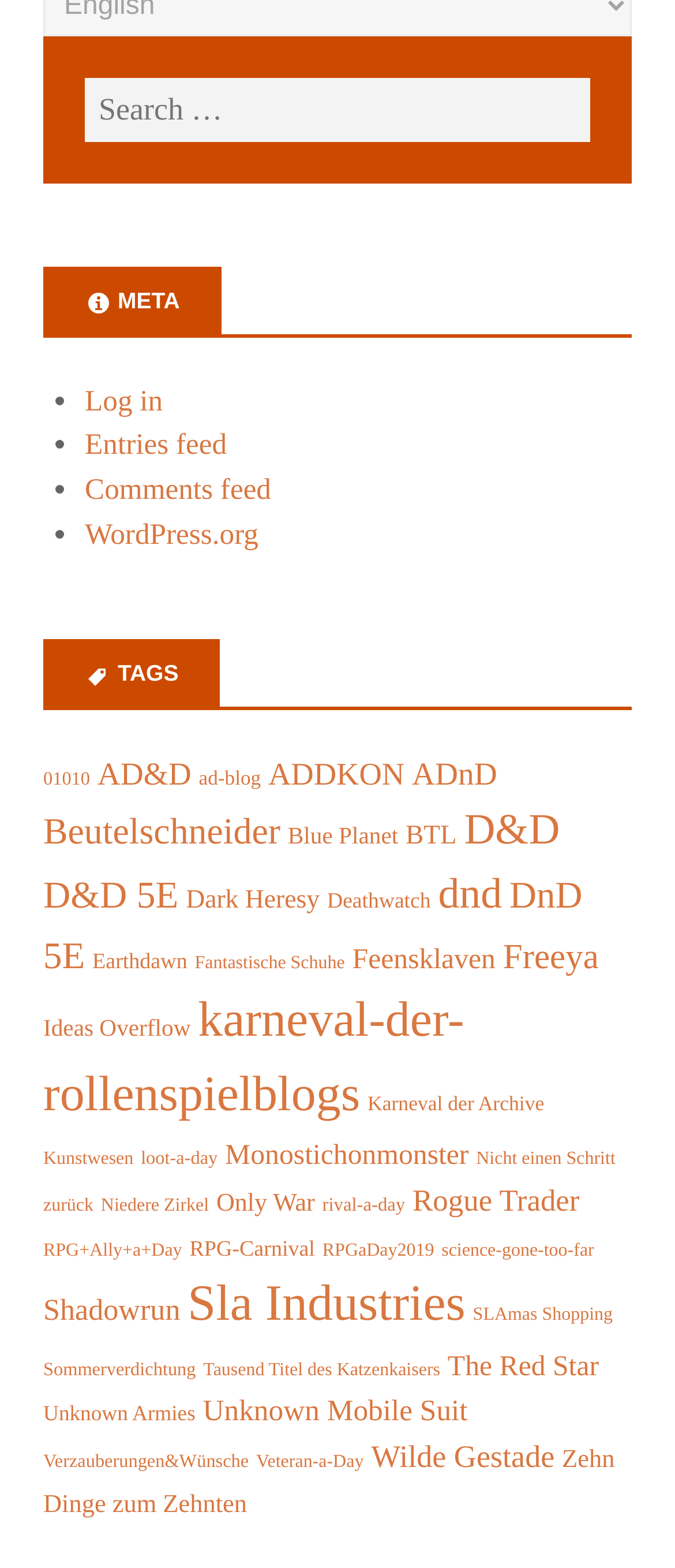From the screenshot, find the bounding box of the UI element matching this description: "ADnD". Supply the bounding box coordinates in the form [left, top, right, bottom], each a float between 0 and 1.

[0.61, 0.482, 0.736, 0.505]